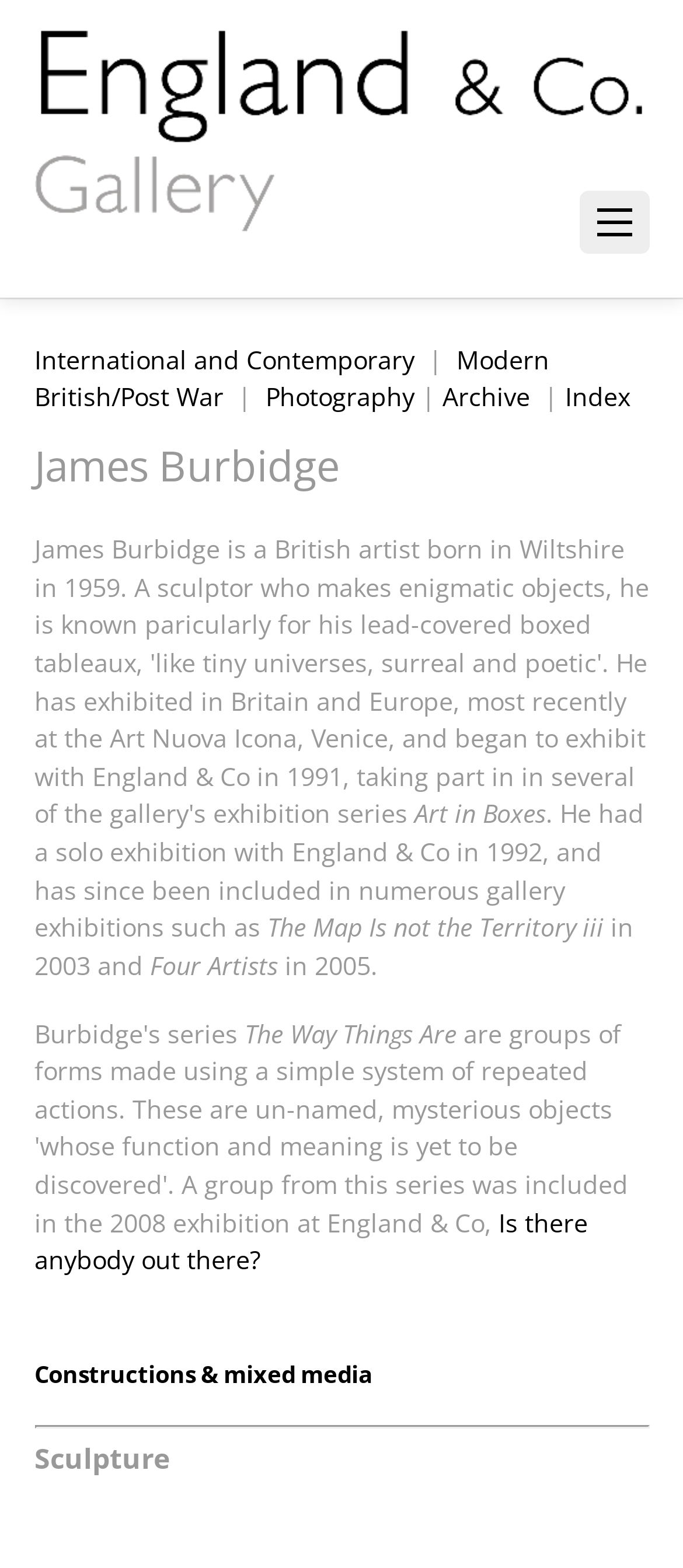Look at the image and give a detailed response to the following question: What type of art does the webpage focus on?

The static text element 'Sculpture' is located at the bottom of the webpage, which suggests that the webpage focuses on the artist's sculptures. Additionally, the webpage title 'James Burbidge - Sculpture | England & Co Gallery, London' also indicates that the webpage is about the artist's sculptures.